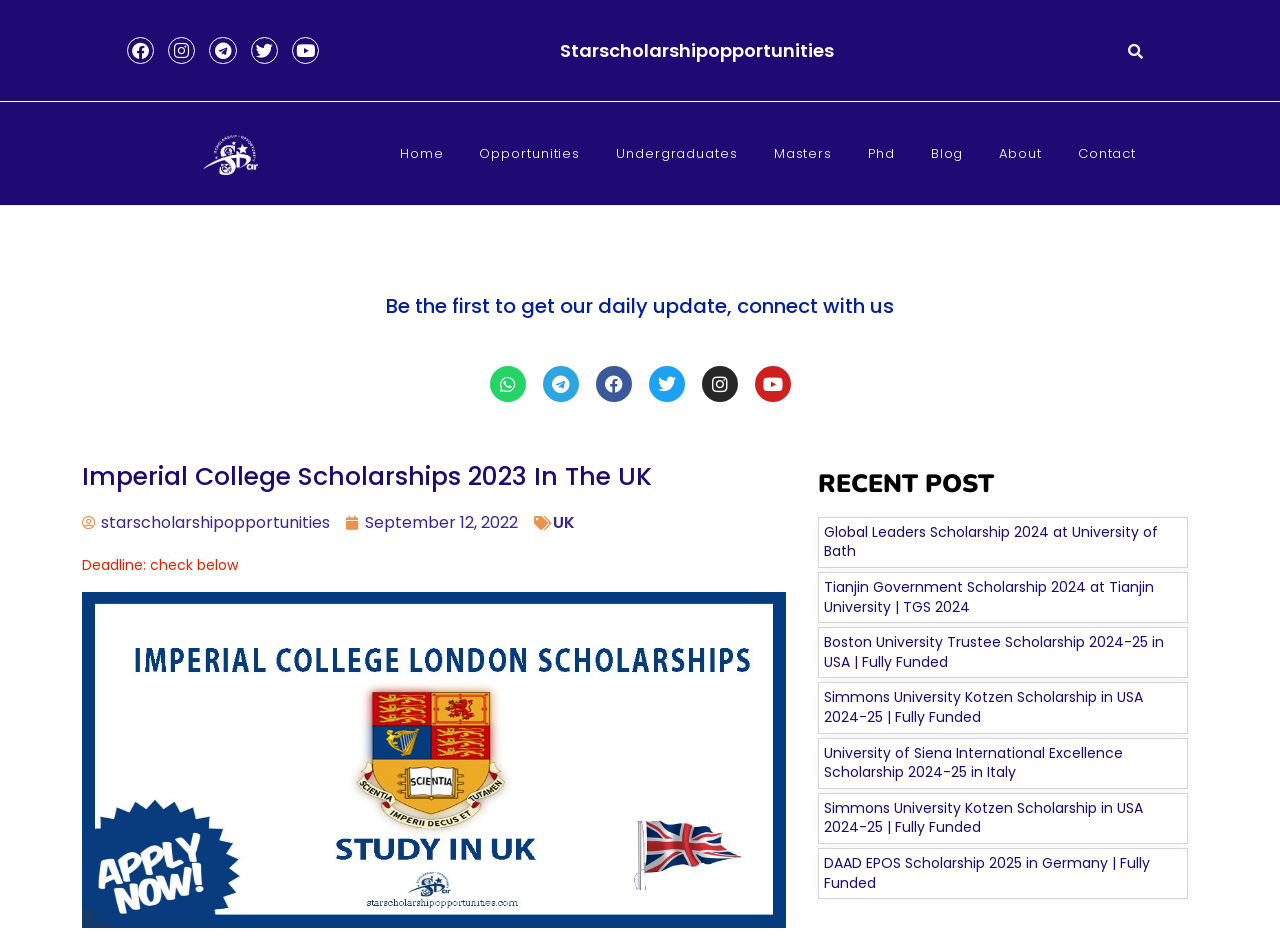Based on the element description "name="s" title="Search"", predict the bounding box coordinates of the UI element.

[0.889, 0.034, 0.901, 0.076]